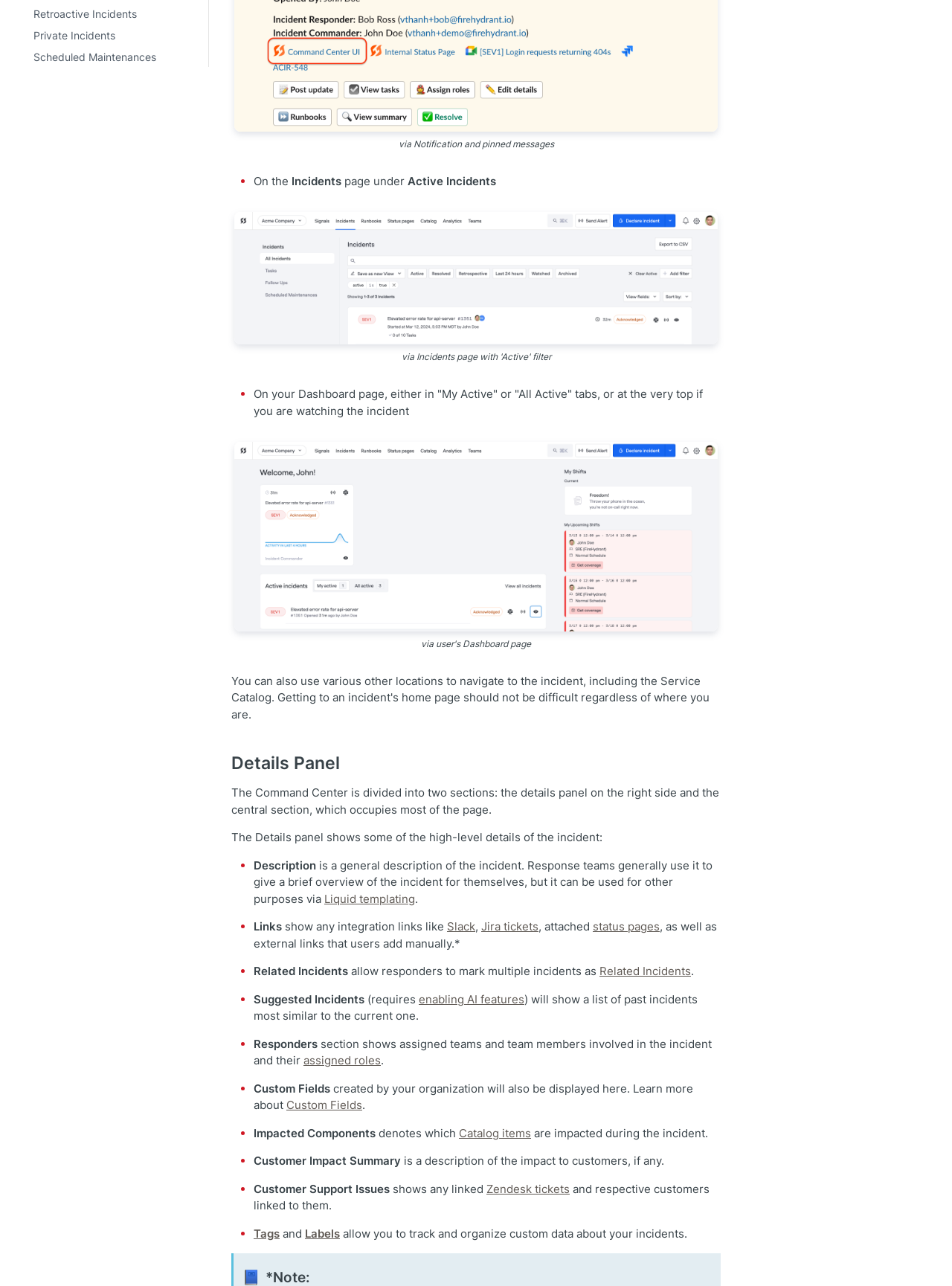Pinpoint the bounding box coordinates of the area that must be clicked to complete this instruction: "Access API Keys".

[0.004, 0.626, 0.215, 0.641]